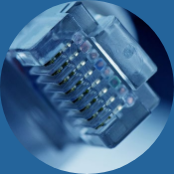What benefit do these connectors provide in installations?
Using the information from the image, provide a comprehensive answer to the question.

The use of PoE connectors enables efficient installations and energy-saving architectures, aligning with new technological standards in security and identity authentication, as they eliminate the need for separate power cables and simplify the overall installation process.